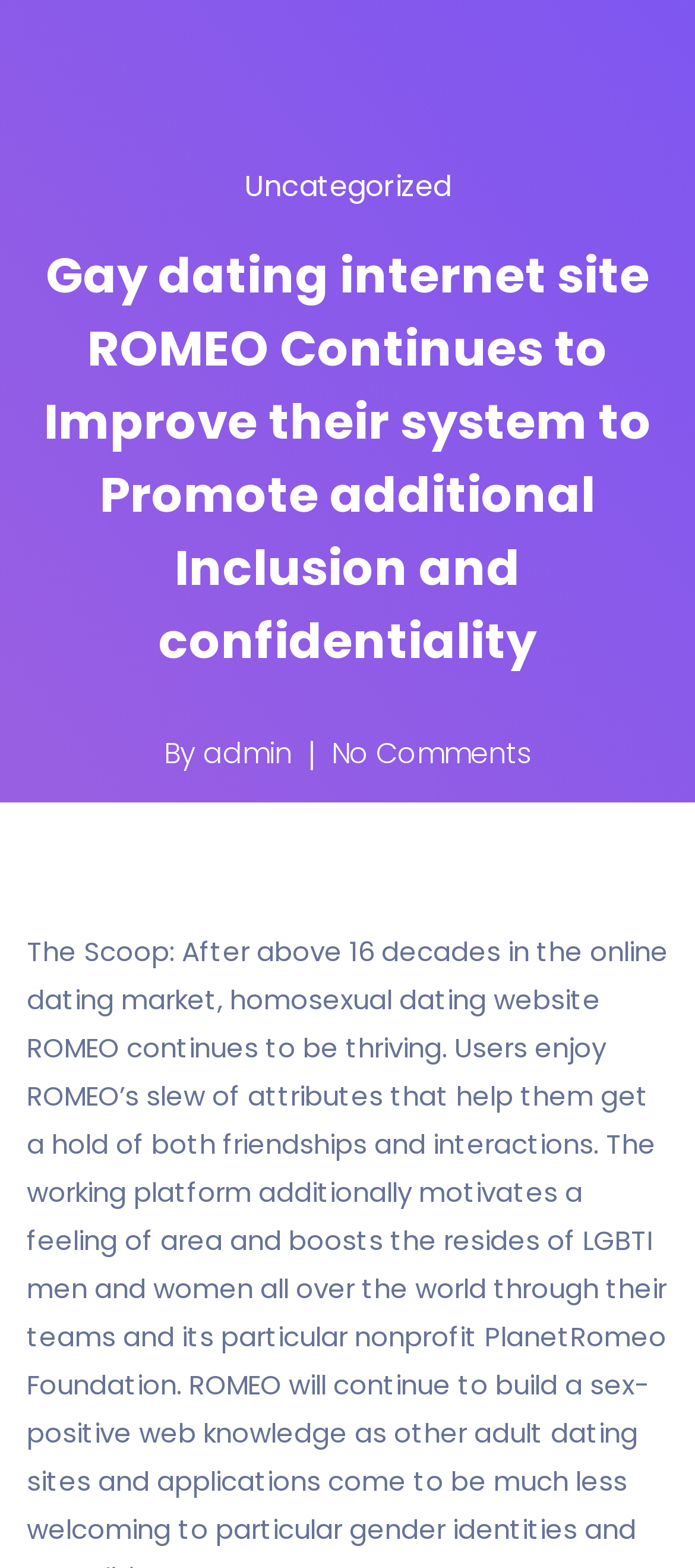Please find the top heading of the webpage and generate its text.

Gay dating internet site ROMEO Continues to Improve their system to Promote additional Inclusion and confidentiality